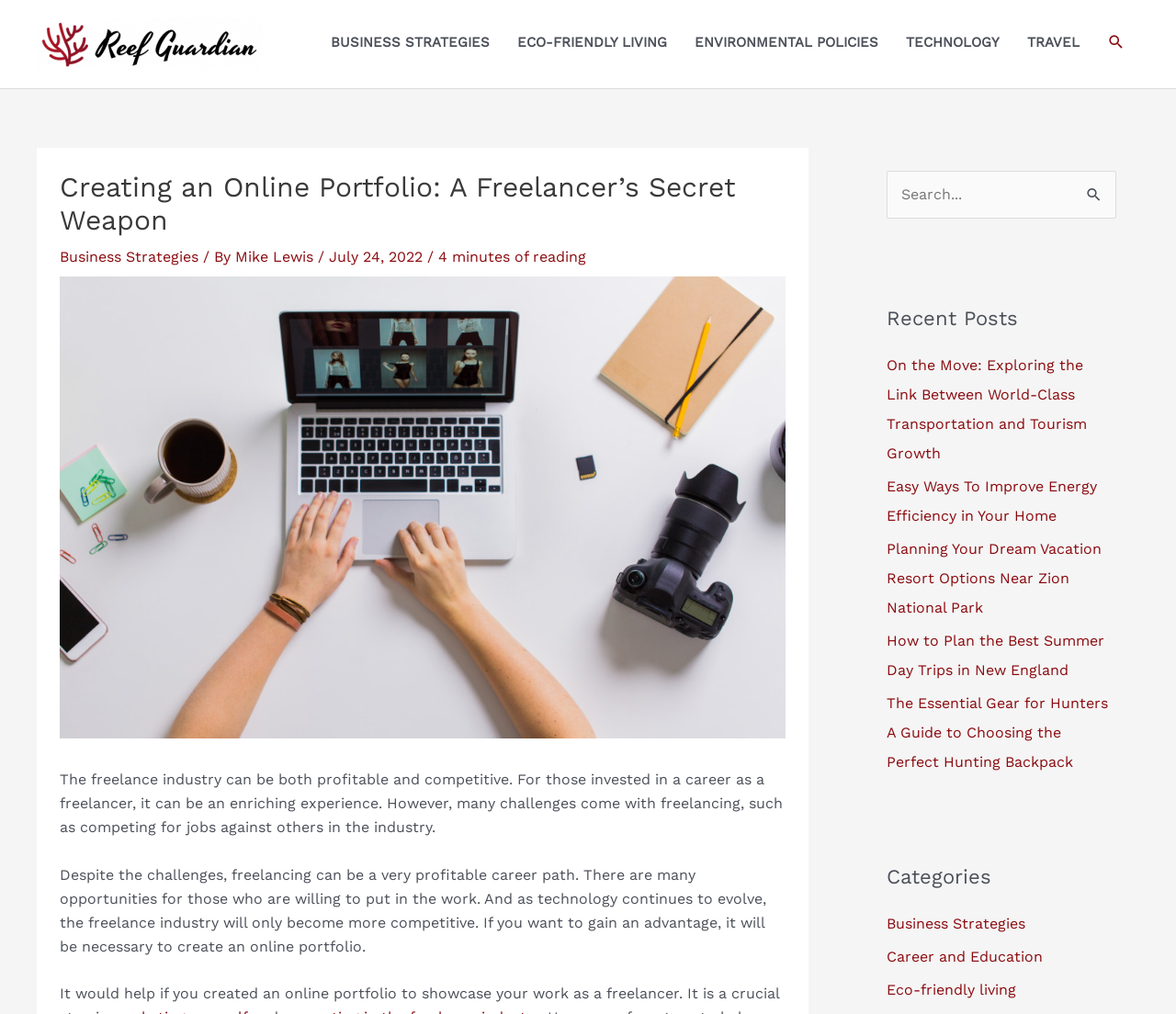Determine the bounding box coordinates of the clickable element necessary to fulfill the instruction: "Read the article on Creating an Online Portfolio". Provide the coordinates as four float numbers within the 0 to 1 range, i.e., [left, top, right, bottom].

[0.051, 0.168, 0.668, 0.234]